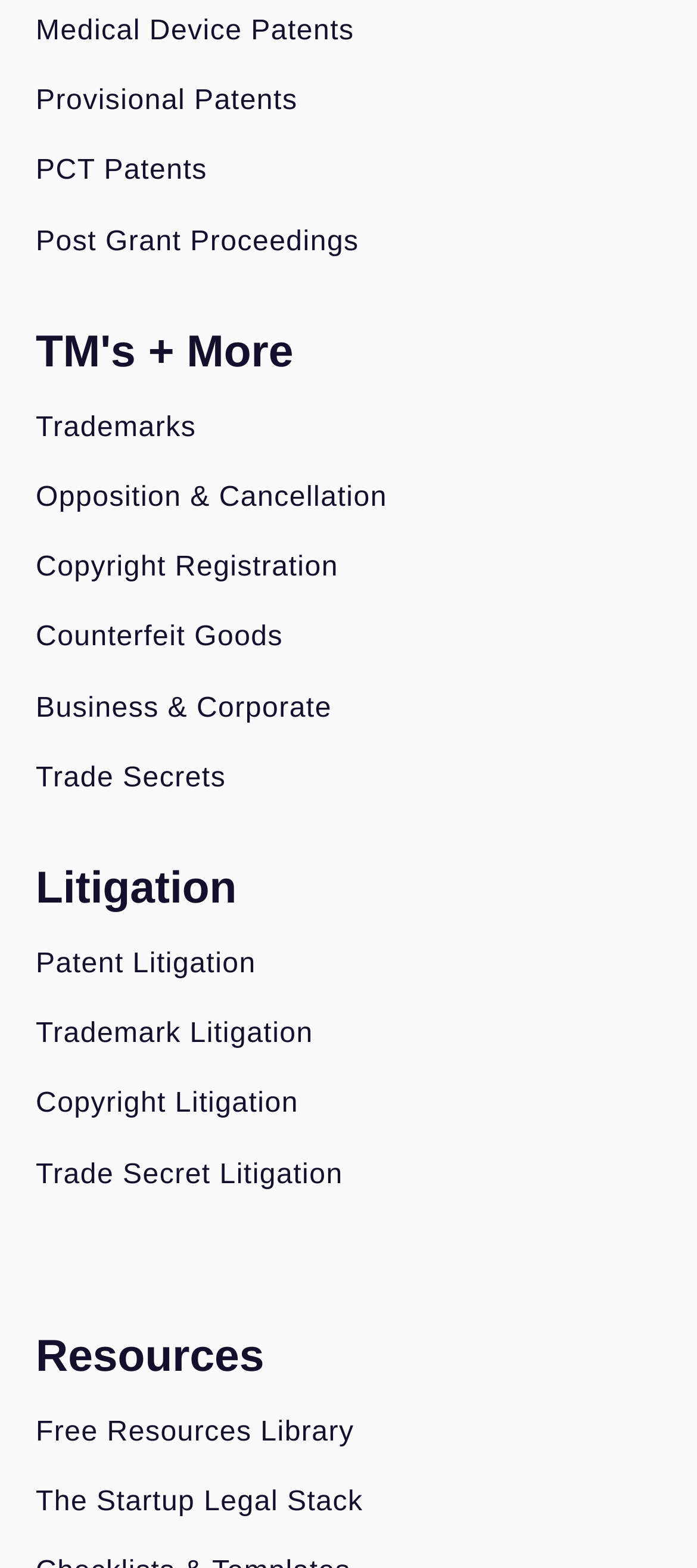Select the bounding box coordinates of the element I need to click to carry out the following instruction: "Read about trade secrets".

[0.051, 0.485, 0.949, 0.507]